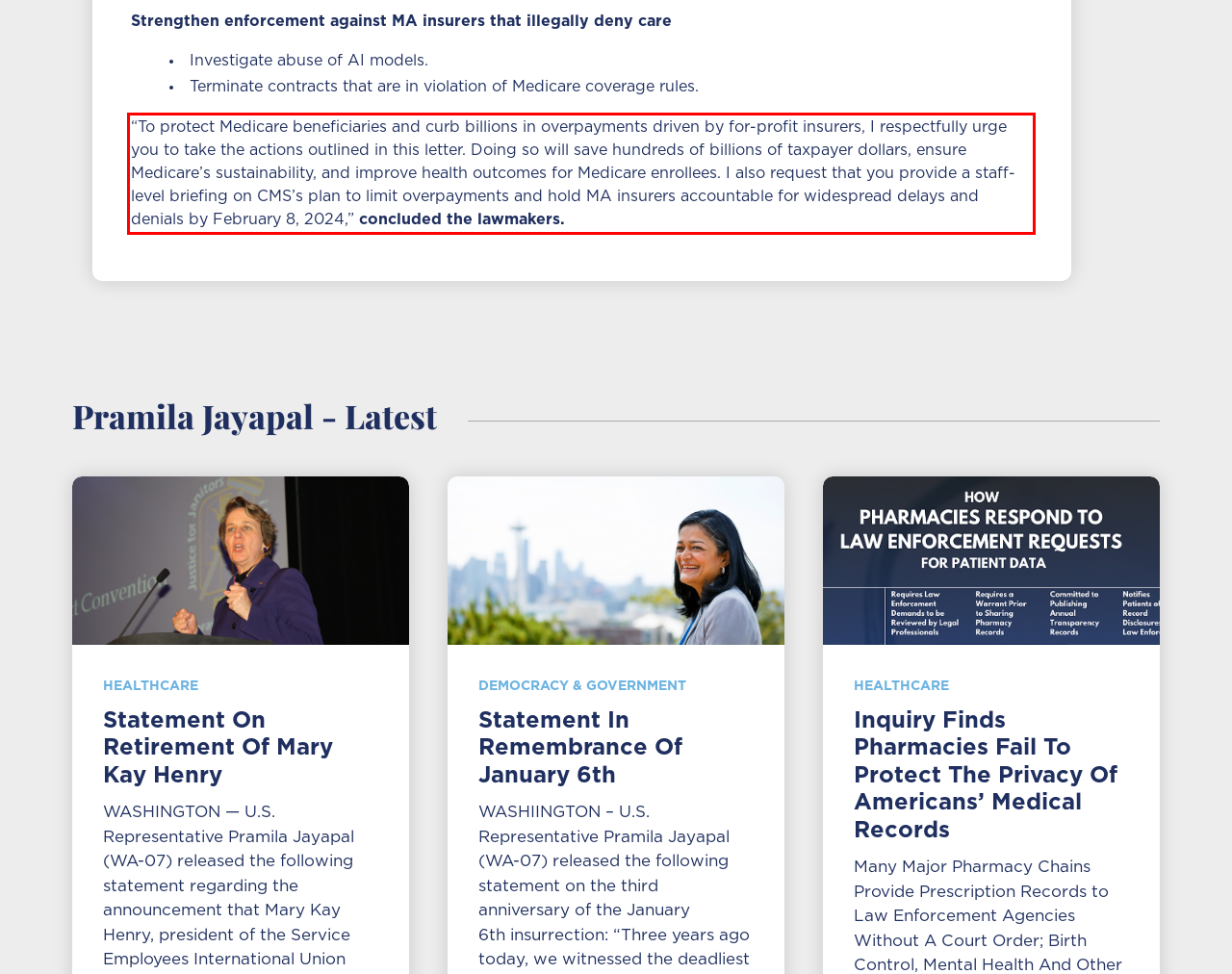Please perform OCR on the text content within the red bounding box that is highlighted in the provided webpage screenshot.

“To protect Medicare beneficiaries and curb billions in overpayments driven by for-profit insurers, I respectfully urge you to take the actions outlined in this letter. Doing so will save hundreds of billions of taxpayer dollars, ensure Medicare’s sustainability, and improve health outcomes for Medicare enrollees. I also request that you provide a staff-level briefing on CMS’s plan to limit overpayments and hold MA insurers accountable for widespread delays and denials by February 8, 2024,” concluded the lawmakers.